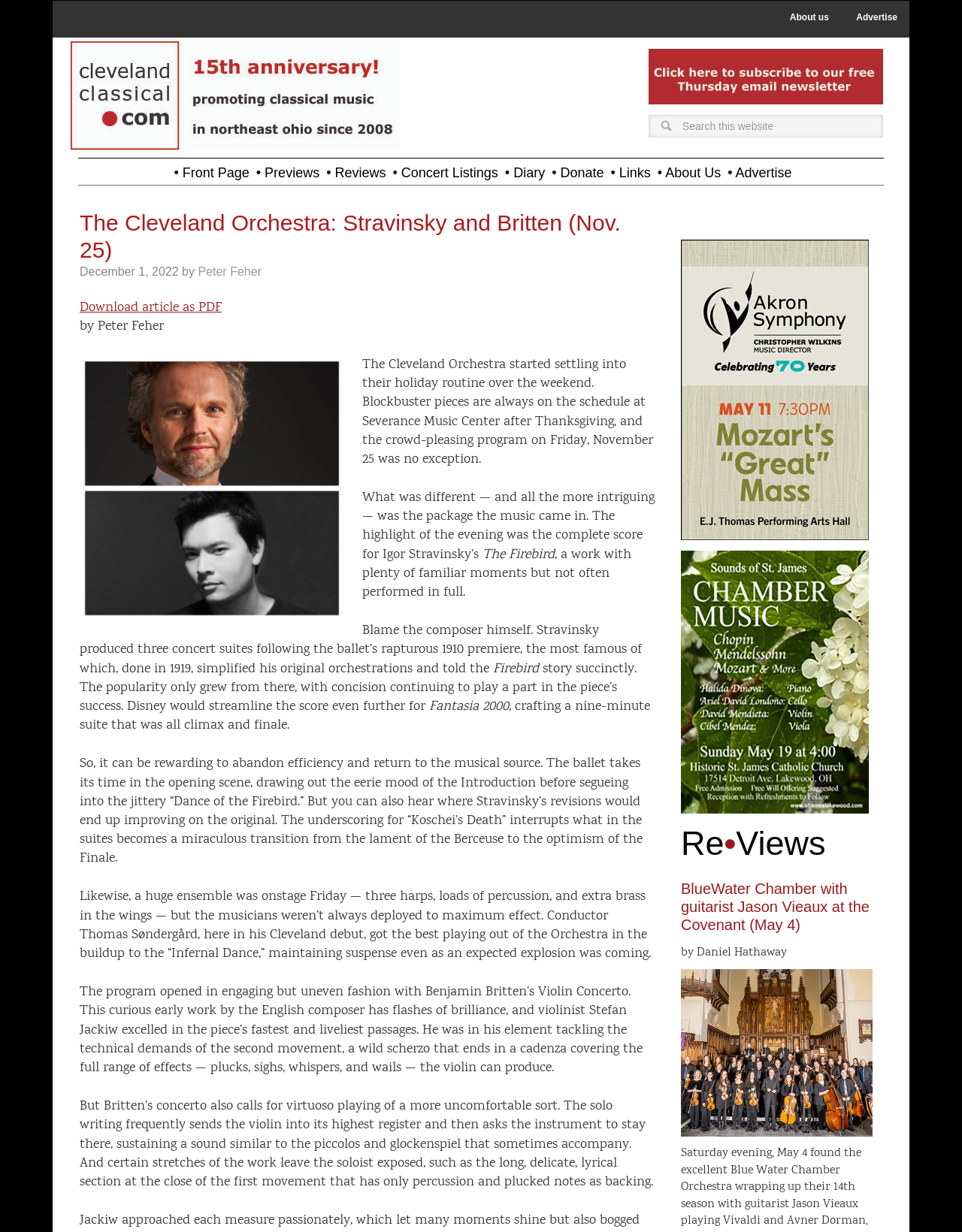Identify the bounding box coordinates of the area that should be clicked in order to complete the given instruction: "Read the article by Peter Feher". The bounding box coordinates should be four float numbers between 0 and 1, i.e., [left, top, right, bottom].

[0.206, 0.215, 0.272, 0.226]